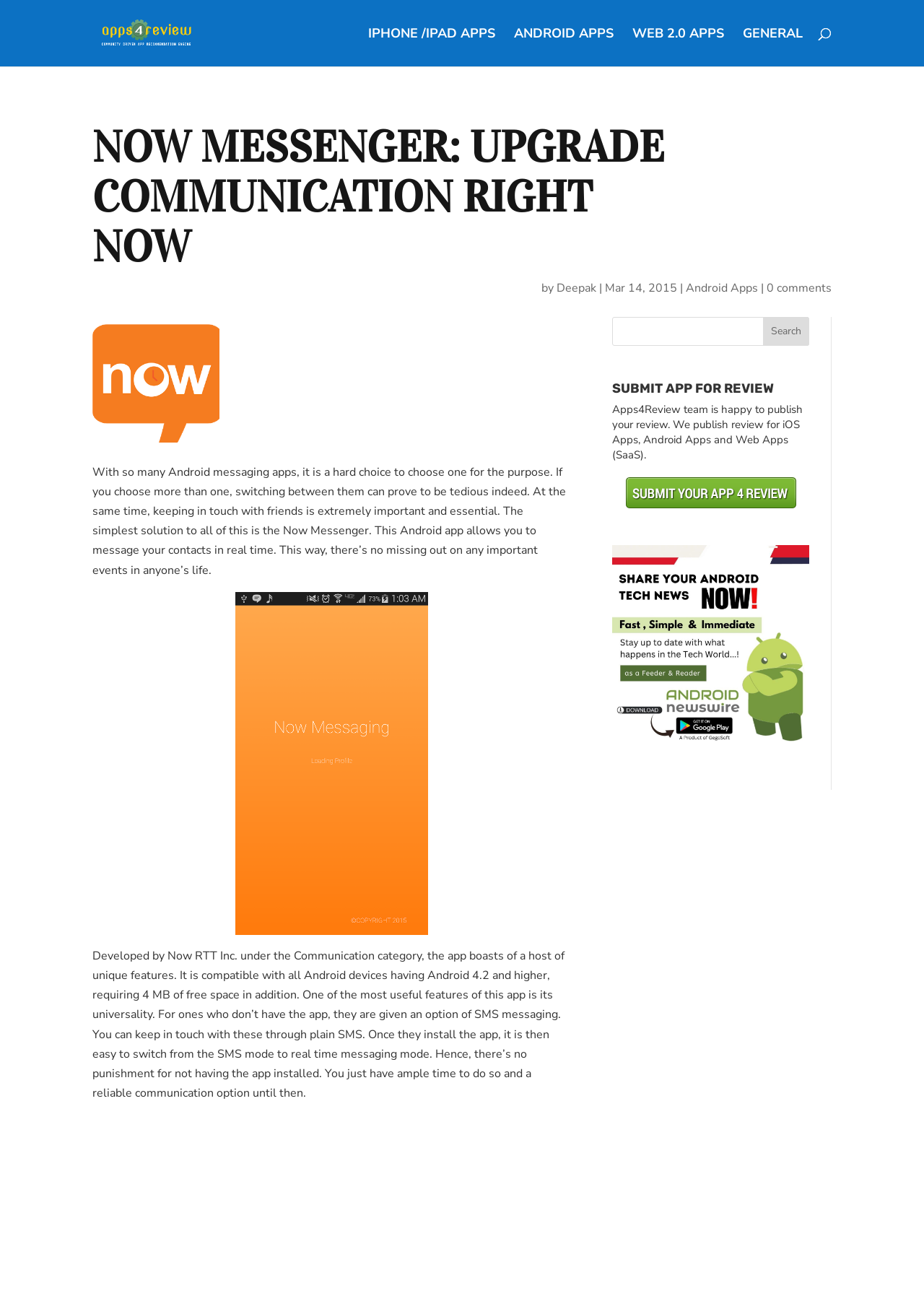Identify the bounding box coordinates for the UI element described as: "value="Search"".

[0.826, 0.243, 0.876, 0.266]